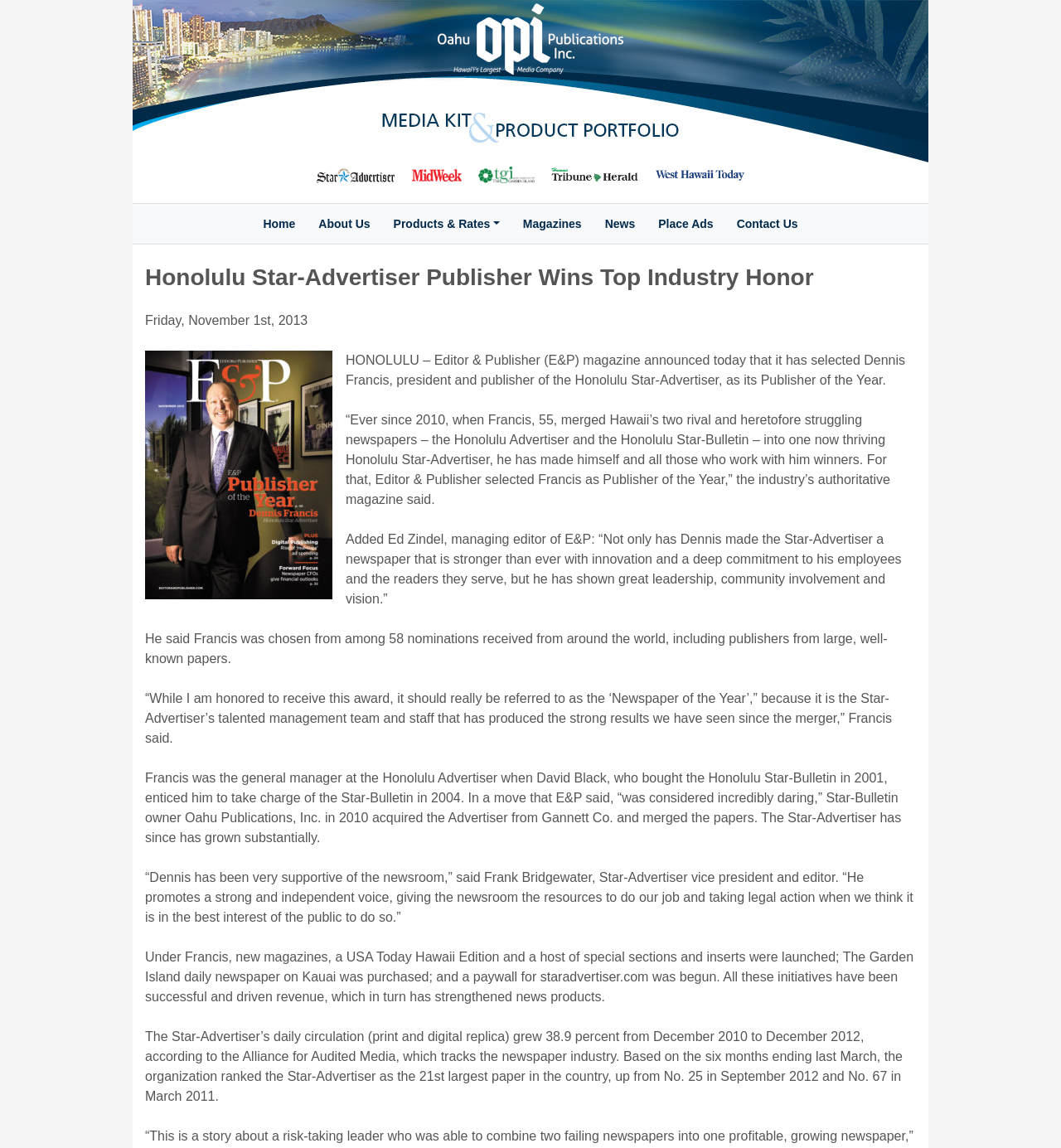Can you specify the bounding box coordinates of the area that needs to be clicked to fulfill the following instruction: "Contact us"?

None